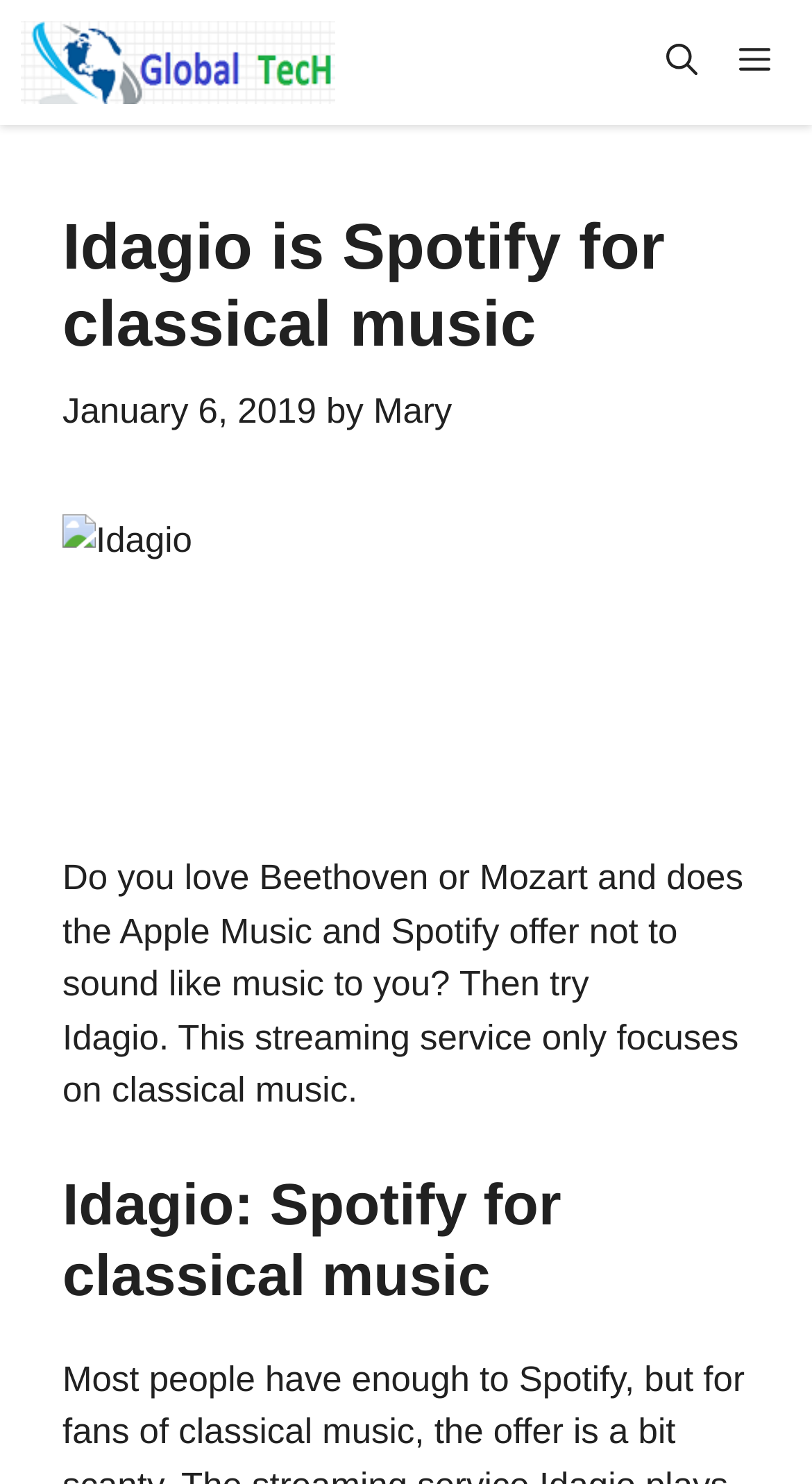Respond to the question below with a concise word or phrase:
When was the article published?

January 6, 2019